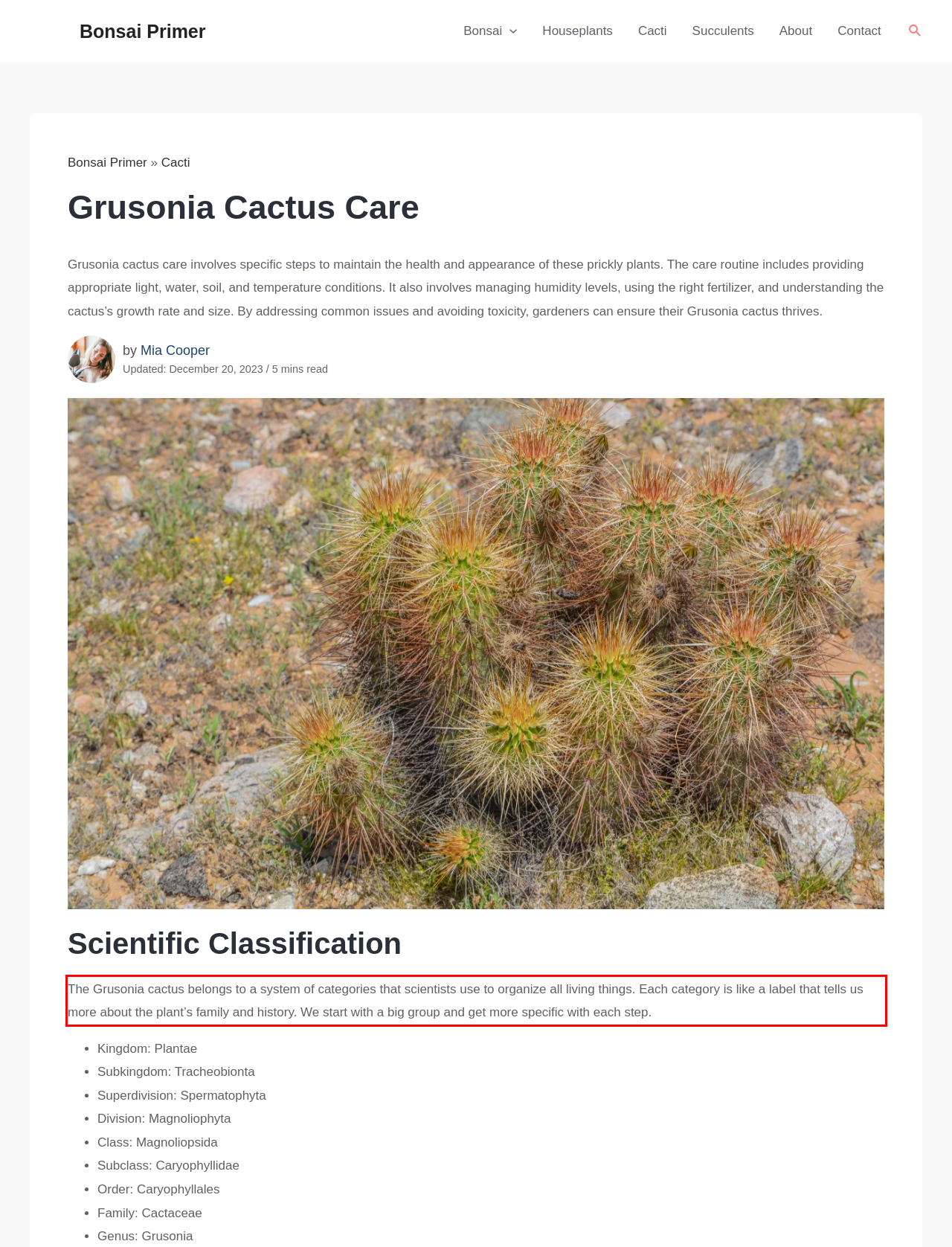Please analyze the screenshot of a webpage and extract the text content within the red bounding box using OCR.

The Grusonia cactus belongs to a system of categories that scientists use to organize all living things. Each category is like a label that tells us more about the plant’s family and history. We start with a big group and get more specific with each step.